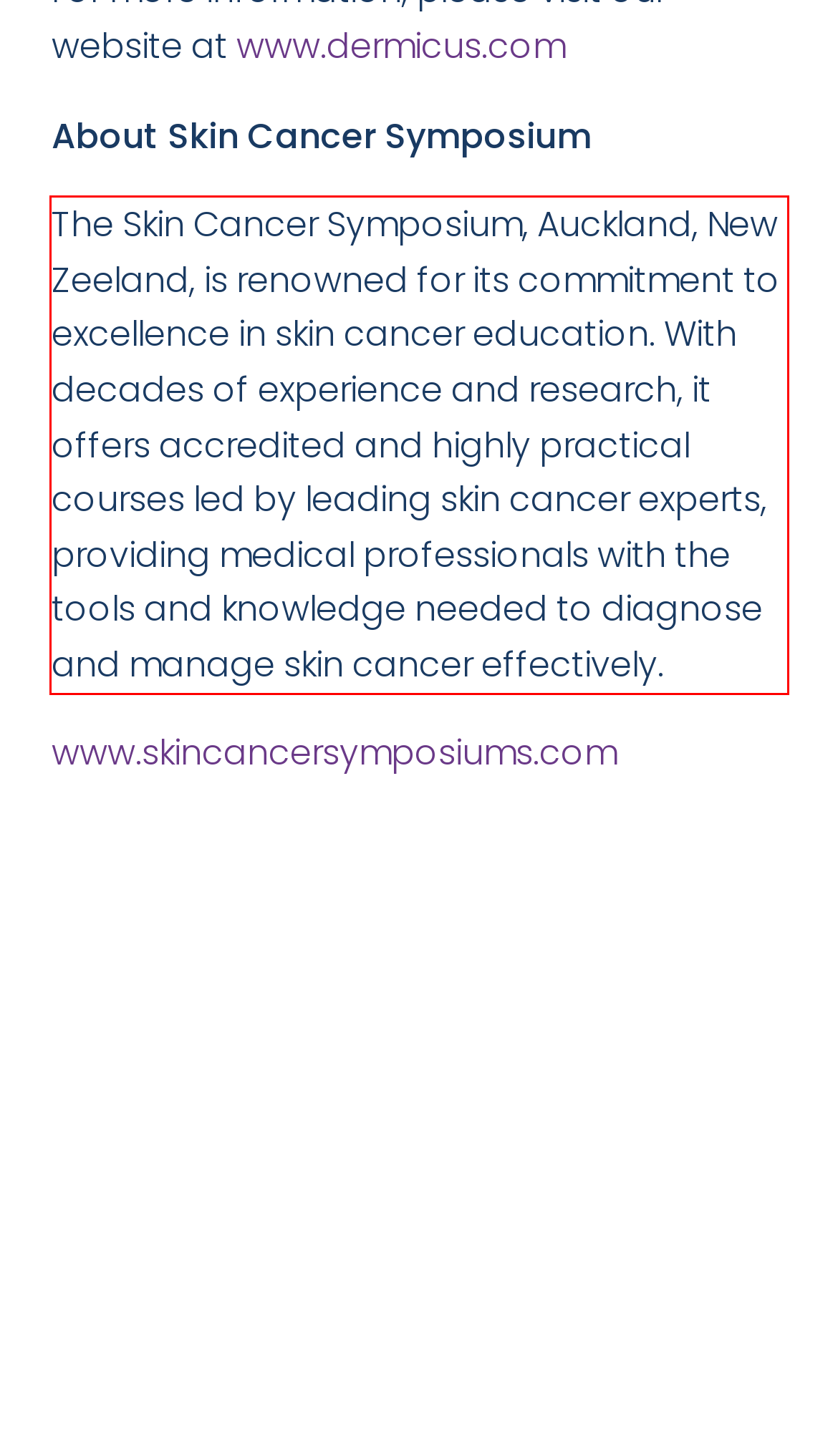Using the provided screenshot, read and generate the text content within the red-bordered area.

The Skin Cancer Symposium, Auckland, New Zeeland, is renowned for its commitment to excellence in skin cancer education. With decades of experience and research, it offers accredited and highly practical courses led by leading skin cancer experts, providing medical professionals with the tools and knowledge needed to diagnose and manage skin cancer effectively.